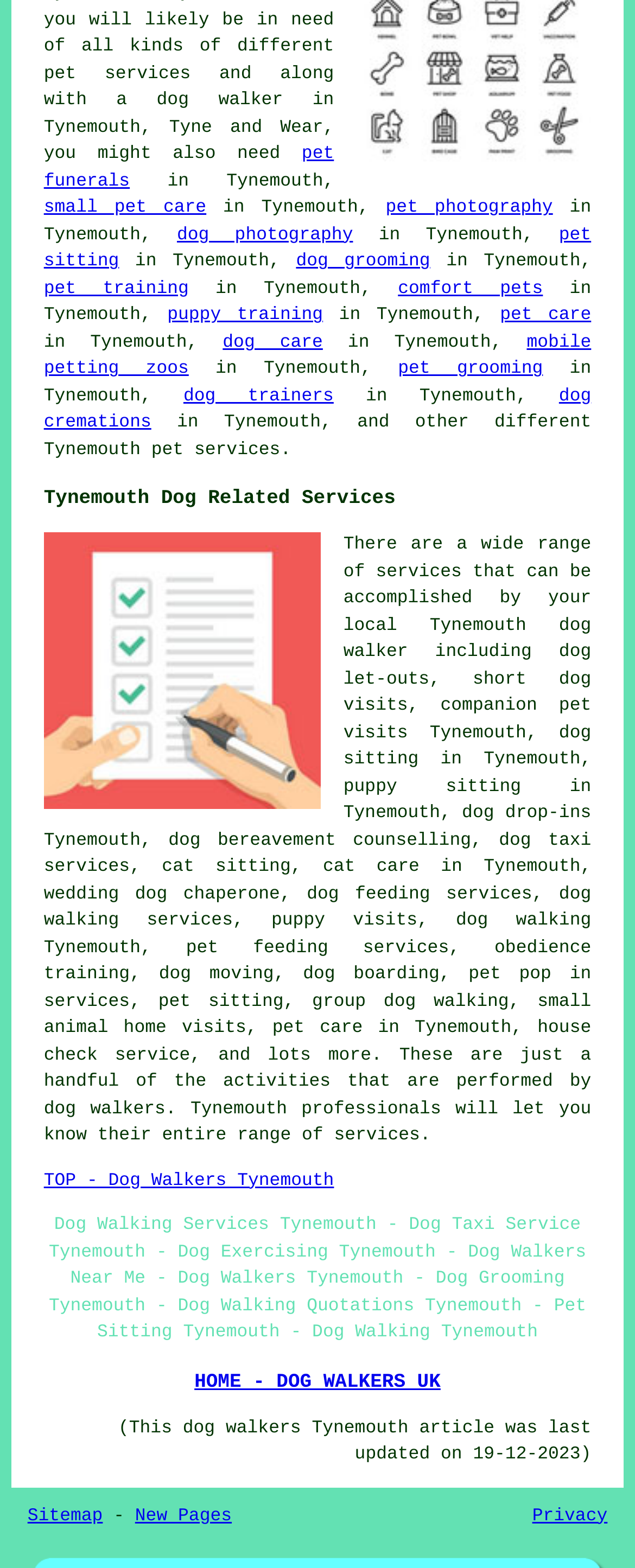Indicate the bounding box coordinates of the clickable region to achieve the following instruction: "click on 'a dog walker'."

[0.183, 0.058, 0.446, 0.071]